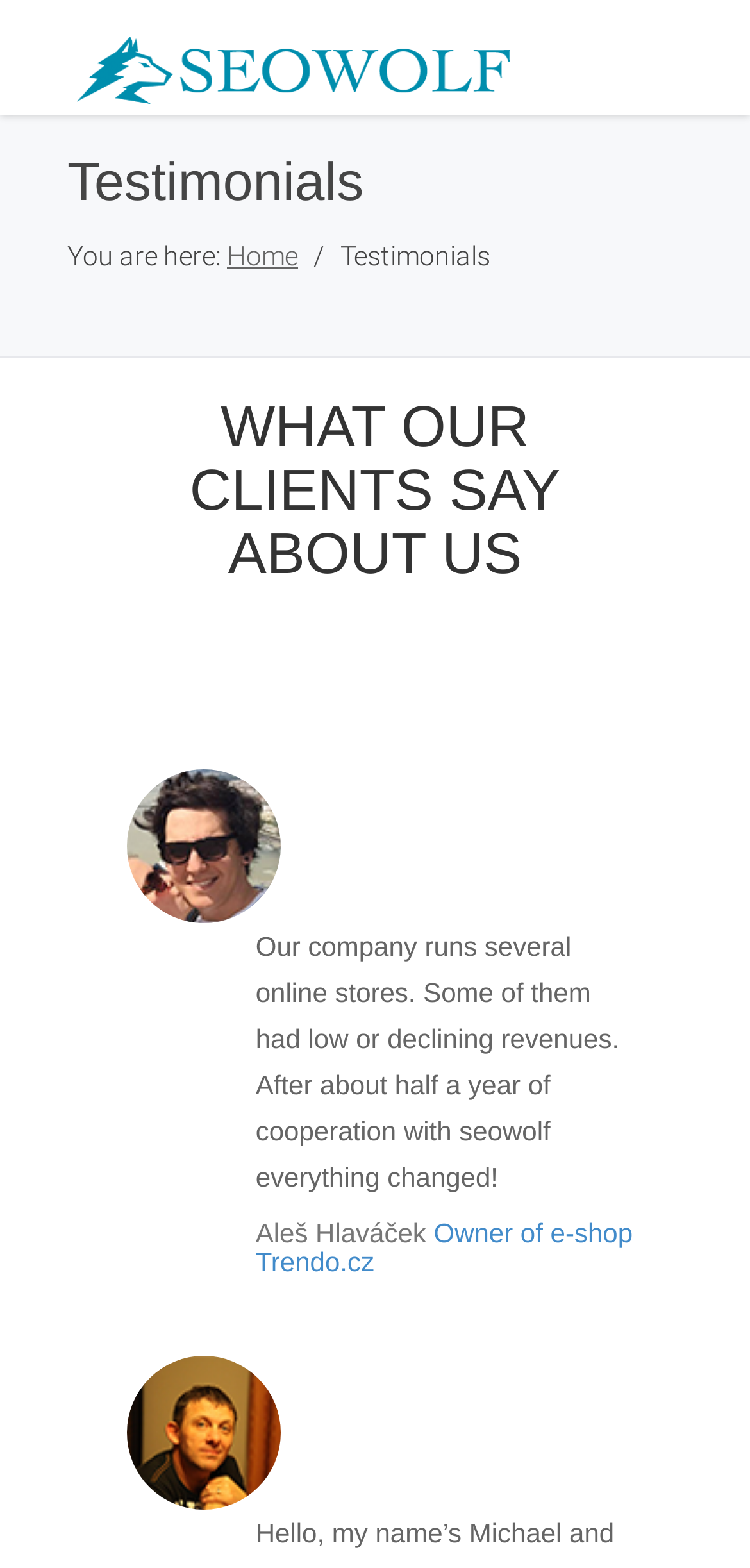Offer an extensive depiction of the webpage and its key elements.

The webpage is about showcasing testimonials from clients of a company that provides online marketing services. At the top, there is a link to the company's homepage, followed by a breadcrumb navigation bar with the current page title "Testimonials". 

Below the navigation bar, there is a prominent heading "WHAT OUR CLIENTS SAY ABOUT US" that spans almost the entire width of the page. To the left of this heading, there is a small image of a photo. 

The main content of the page is a testimonial from Aleš Hlaváček, the owner of e-shop Trendo.cz. The testimonial is a paragraph of text that describes the positive impact of the company's services on his online stores. Above the testimonial, there is a heading with the client's name and title. To the left of the heading, there is another small image, this time of a logo or icon. 

Overall, the page has a simple and clean layout, with a focus on showcasing the client's testimonial and providing a clear navigation path.